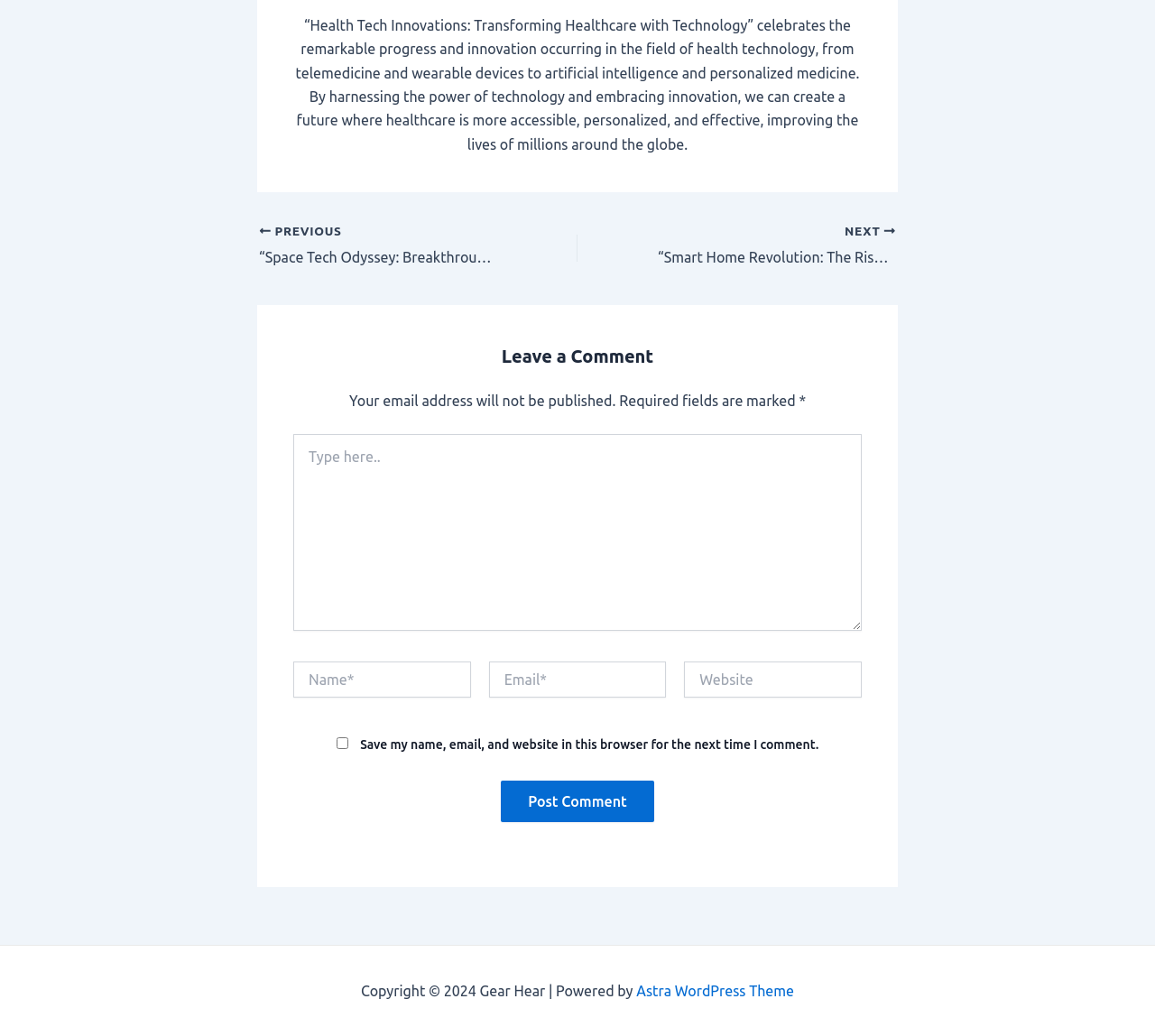Please find the bounding box for the UI component described as follows: "parent_node: Website name="url" placeholder="Website"".

[0.592, 0.638, 0.746, 0.673]